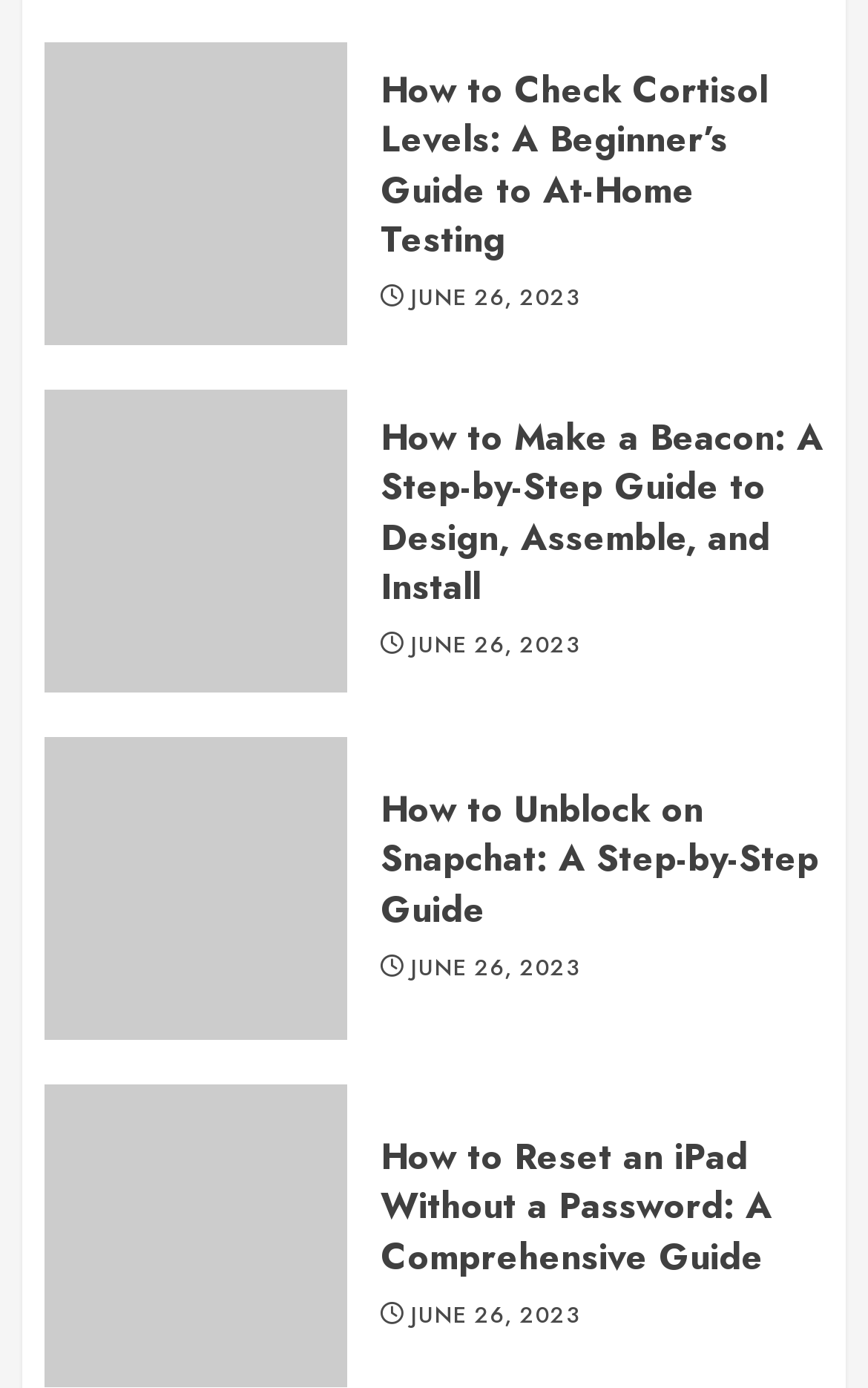What is the position of the date 'JUNE 26, 2023' relative to the article headings?
Please respond to the question thoroughly and include all relevant details.

By comparing the y1 and y2 coordinates of the date links and the article headings, I found that the date 'JUNE 26, 2023' is positioned below each article heading.